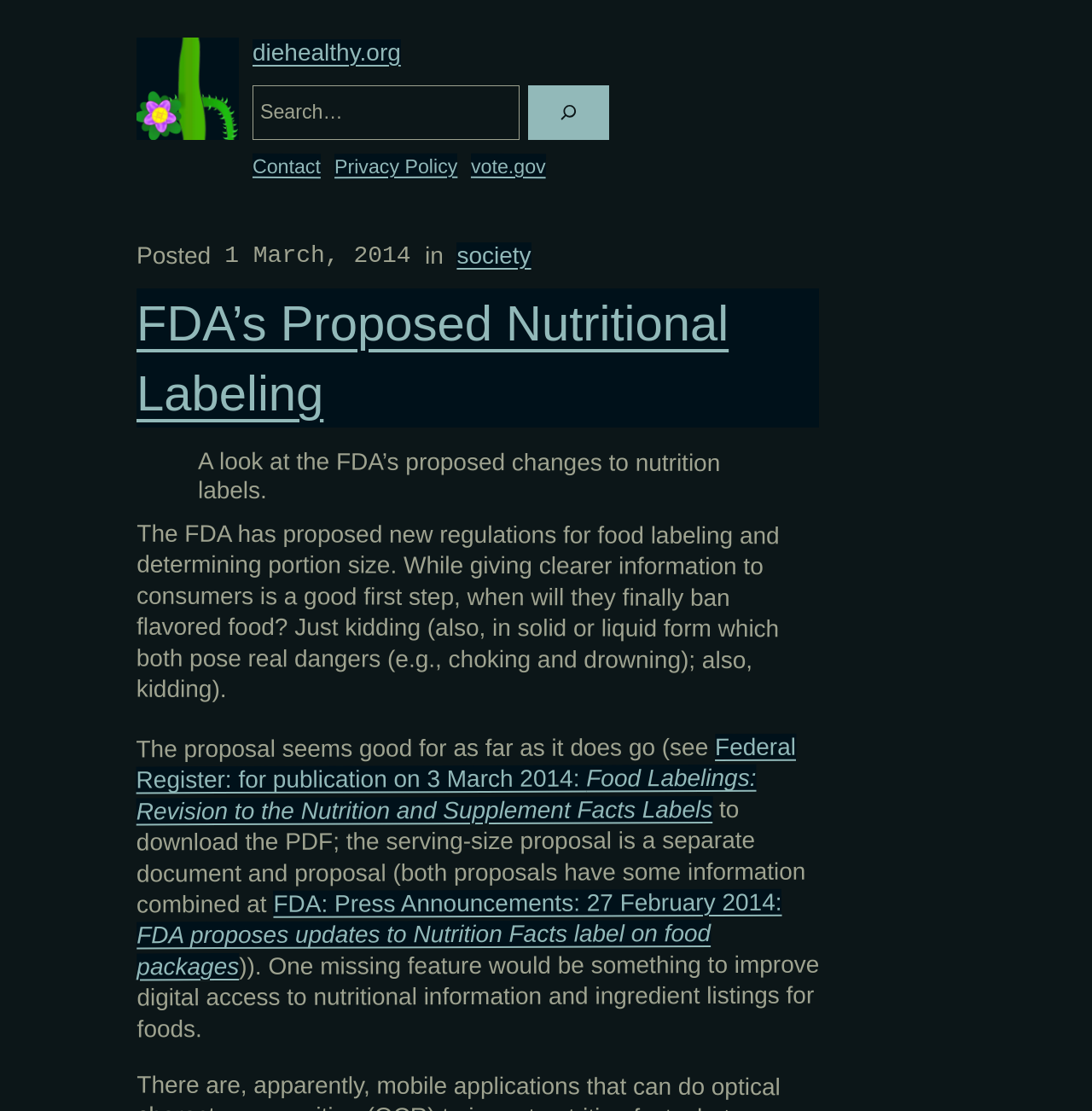Given the element description, predict the bounding box coordinates in the format (top-left x, top-left y, bottom-right x, bottom-right y). Make sure all values are between 0 and 1. Here is the element description: diehealthy.org

[0.231, 0.035, 0.367, 0.059]